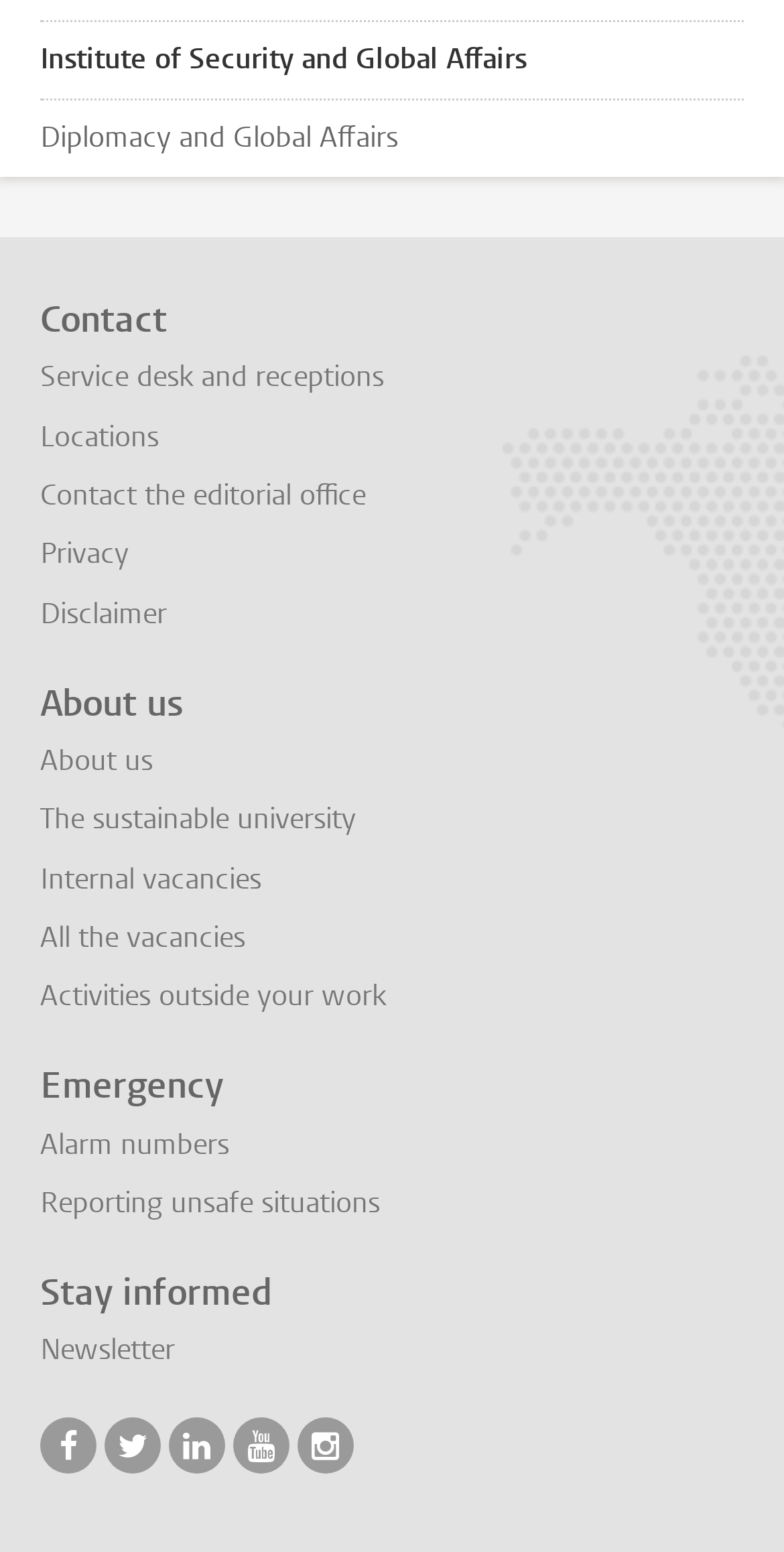Answer the following in one word or a short phrase: 
What is the purpose of the 'Alarm numbers' link?

Emergency